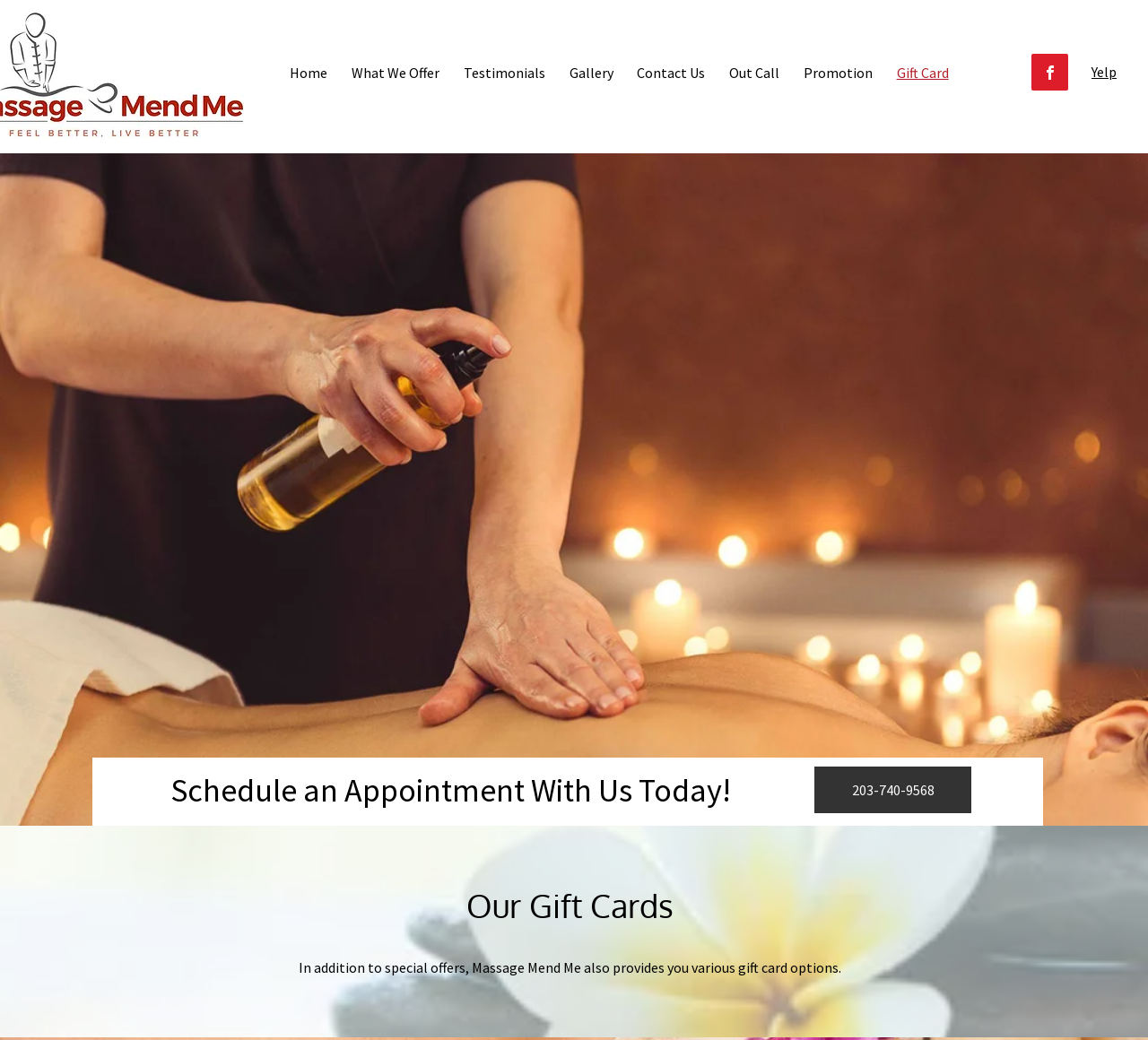Pinpoint the bounding box coordinates of the area that must be clicked to complete this instruction: "Navigate to the Home page".

[0.242, 0.06, 0.296, 0.079]